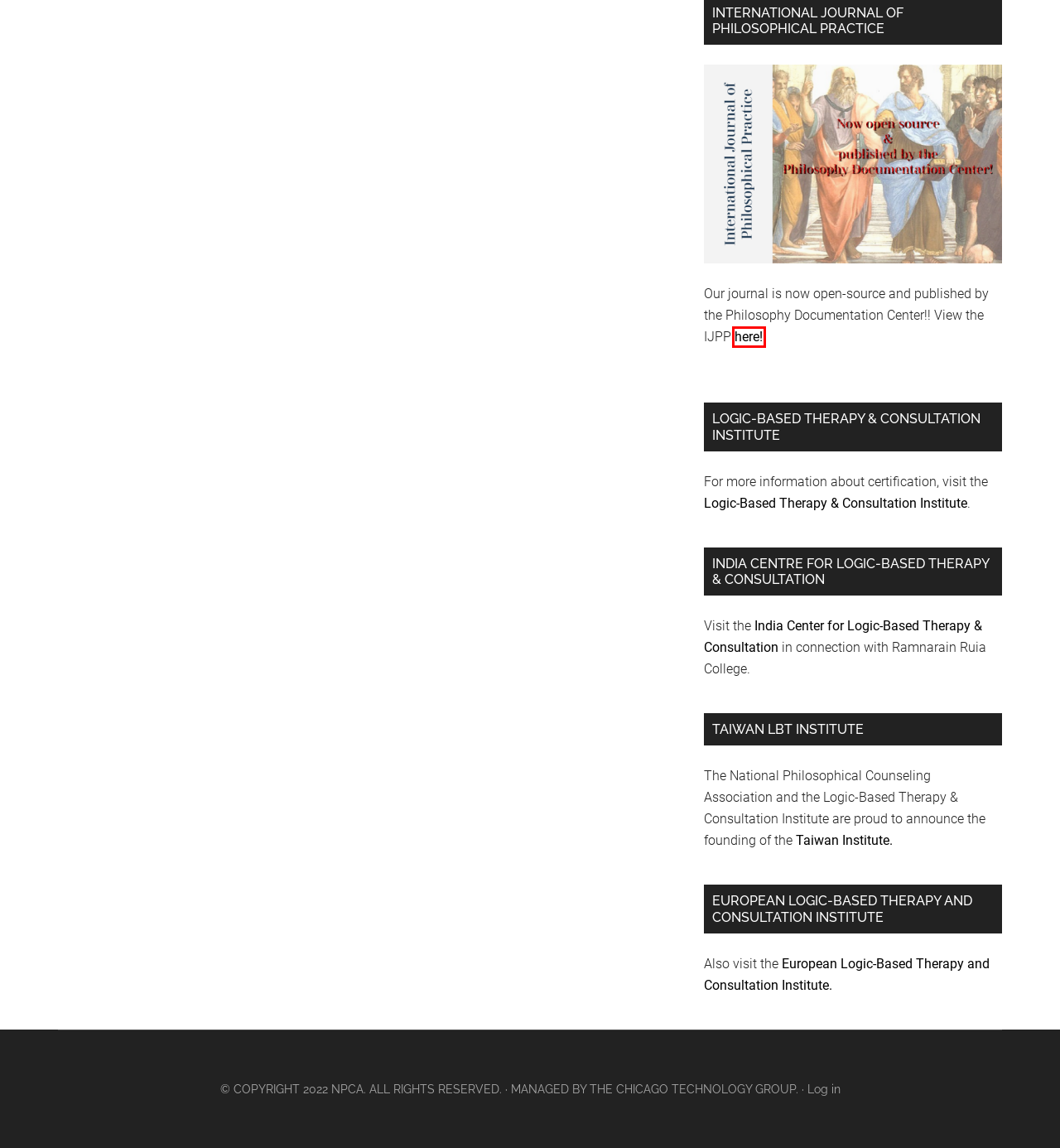Given a screenshot of a webpage featuring a red bounding box, identify the best matching webpage description for the new page after the element within the red box is clicked. Here are the options:
A. Log In ‹ NPCA — WordPress
B. Ramnarain Ruia Autonomous College
C. Logic-Based Therapy & Consultation Institute
D. Chicago Technology Group | ChicagoTG
E. International Journal of Philosophical Practice - The Journal of the NPCA
F. Albert Ellis Tribute Series - NPCA
G. Practice Areas/Boundaries - NPCA
H. EUROPEAN LOGIC- BASED THERAPY & CONSULTATION INSTITUTE - ReCentre

E